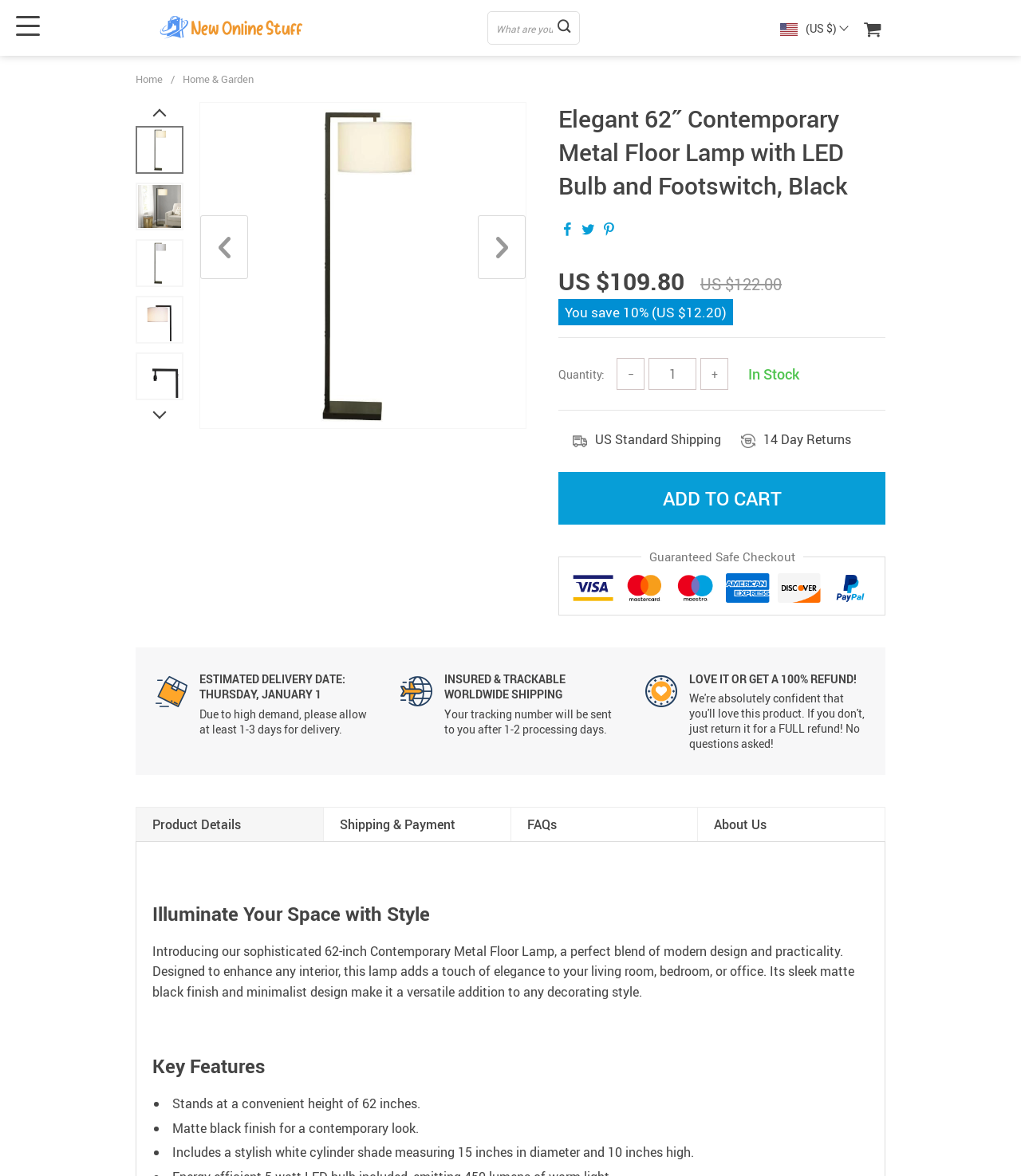Is the product in stock?
Give a one-word or short phrase answer based on the image.

Yes